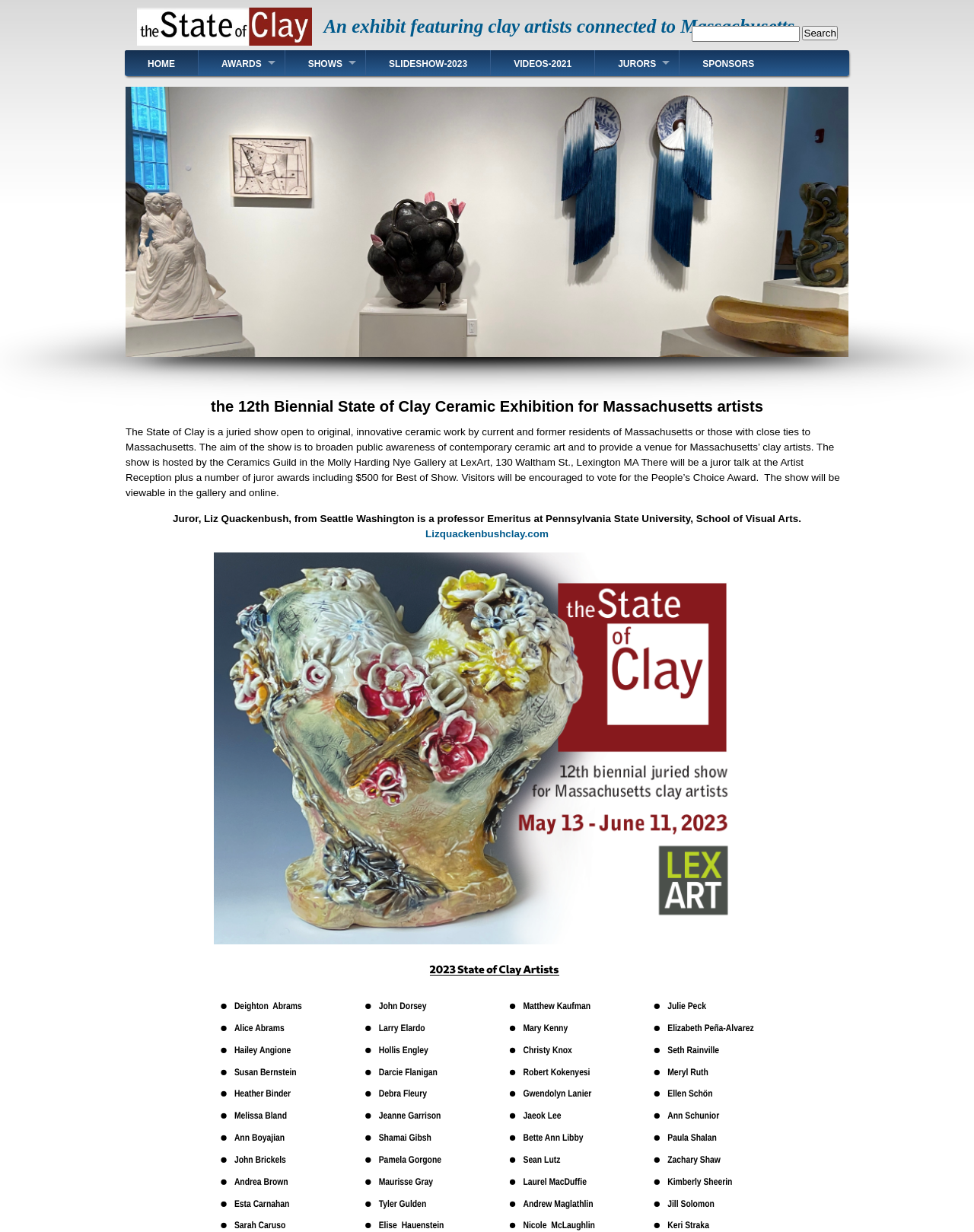Locate the bounding box coordinates of the item that should be clicked to fulfill the instruction: "Click on Education News".

None